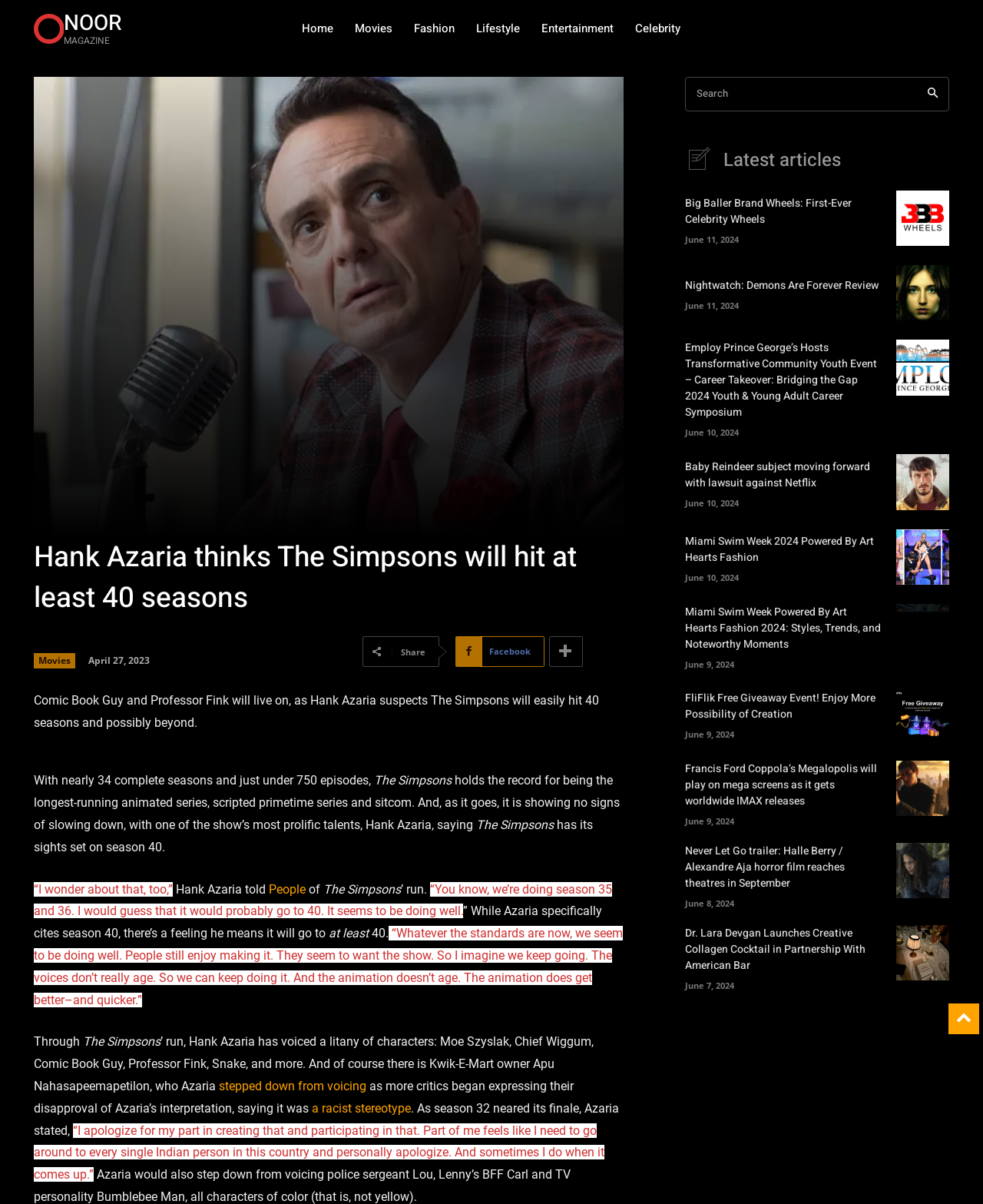Find the bounding box coordinates of the clickable element required to execute the following instruction: "View baseball printed leggings". Provide the coordinates as four float numbers between 0 and 1, i.e., [left, top, right, bottom].

None